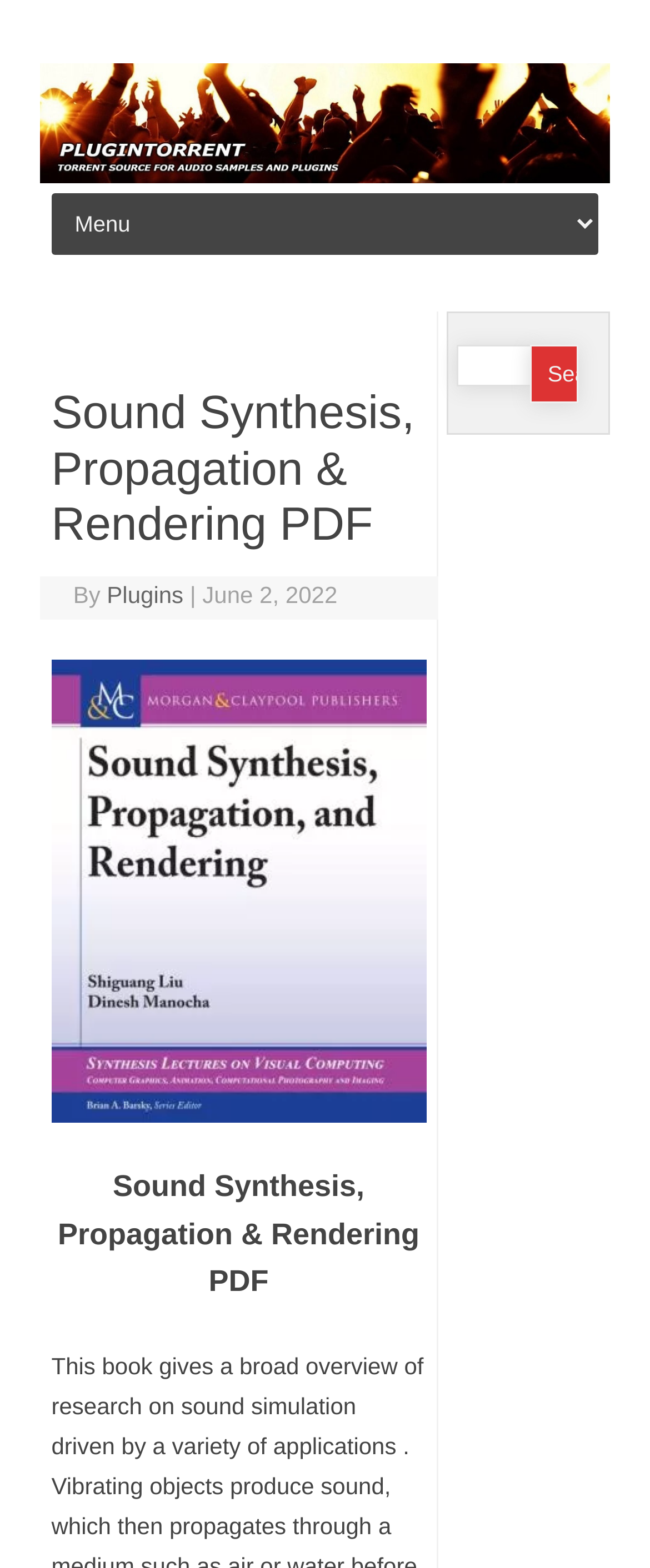Answer the question with a brief word or phrase:
What is the name of the website?

Plugintorrent